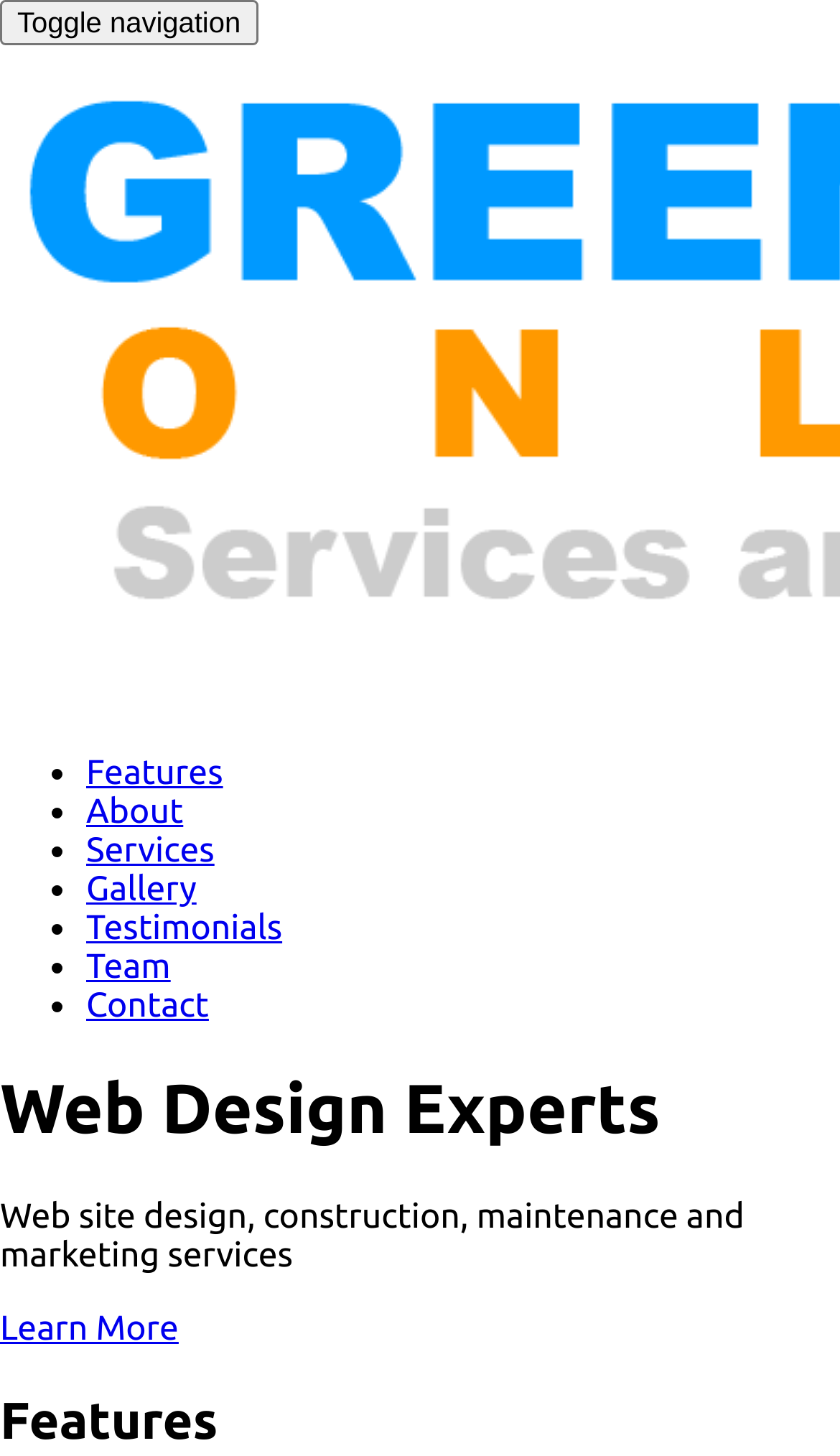Please provide a comprehensive answer to the question below using the information from the image: What is the purpose of the 'Learn More' button?

The 'Learn More' button is placed below the heading 'Web Design Experts' and the static text 'Web site design, construction, maintenance and marketing services', suggesting that it is intended to provide more information about web design services.